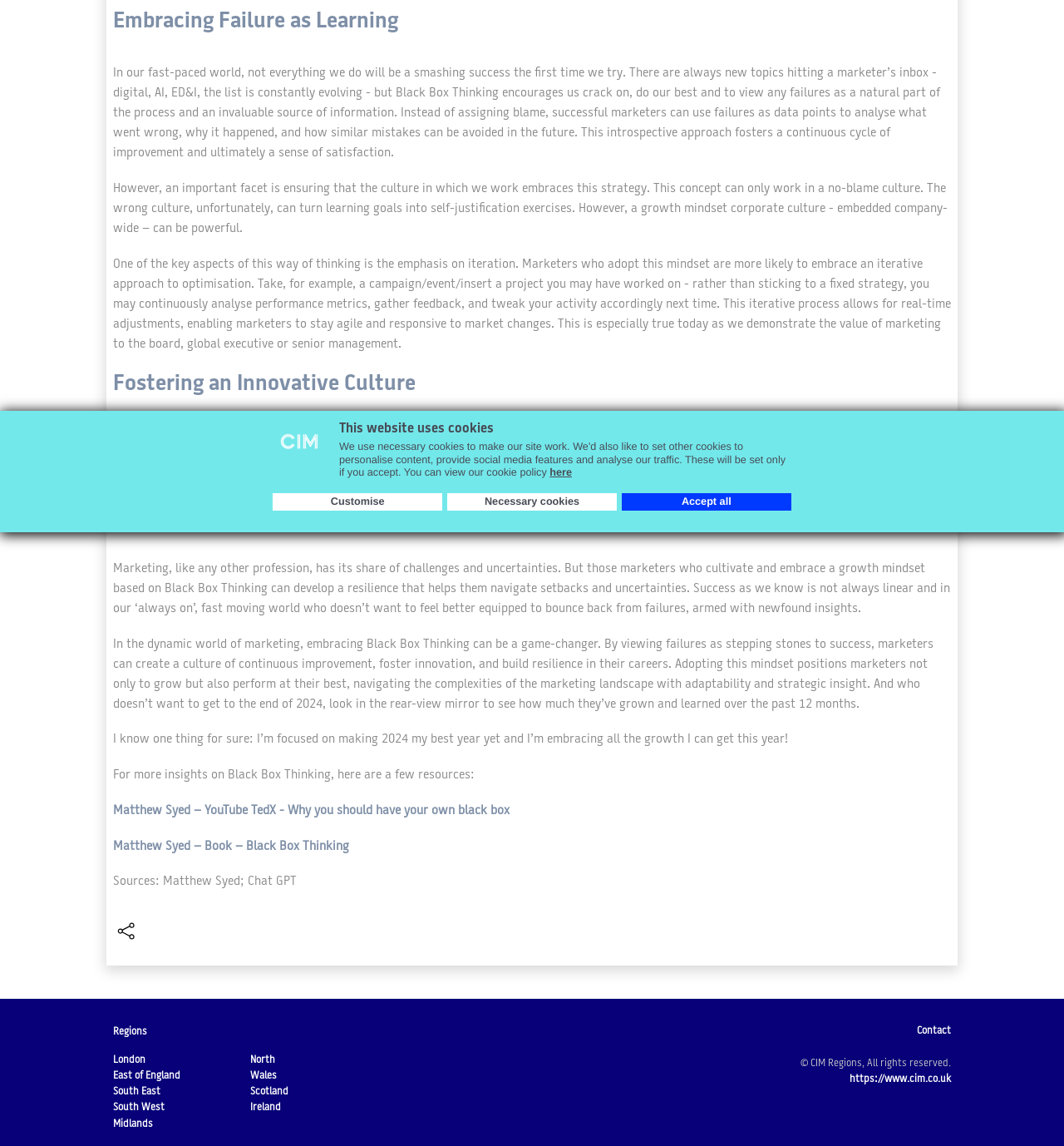Locate the bounding box of the UI element with the following description: "Scotland".

[0.235, 0.949, 0.271, 0.957]